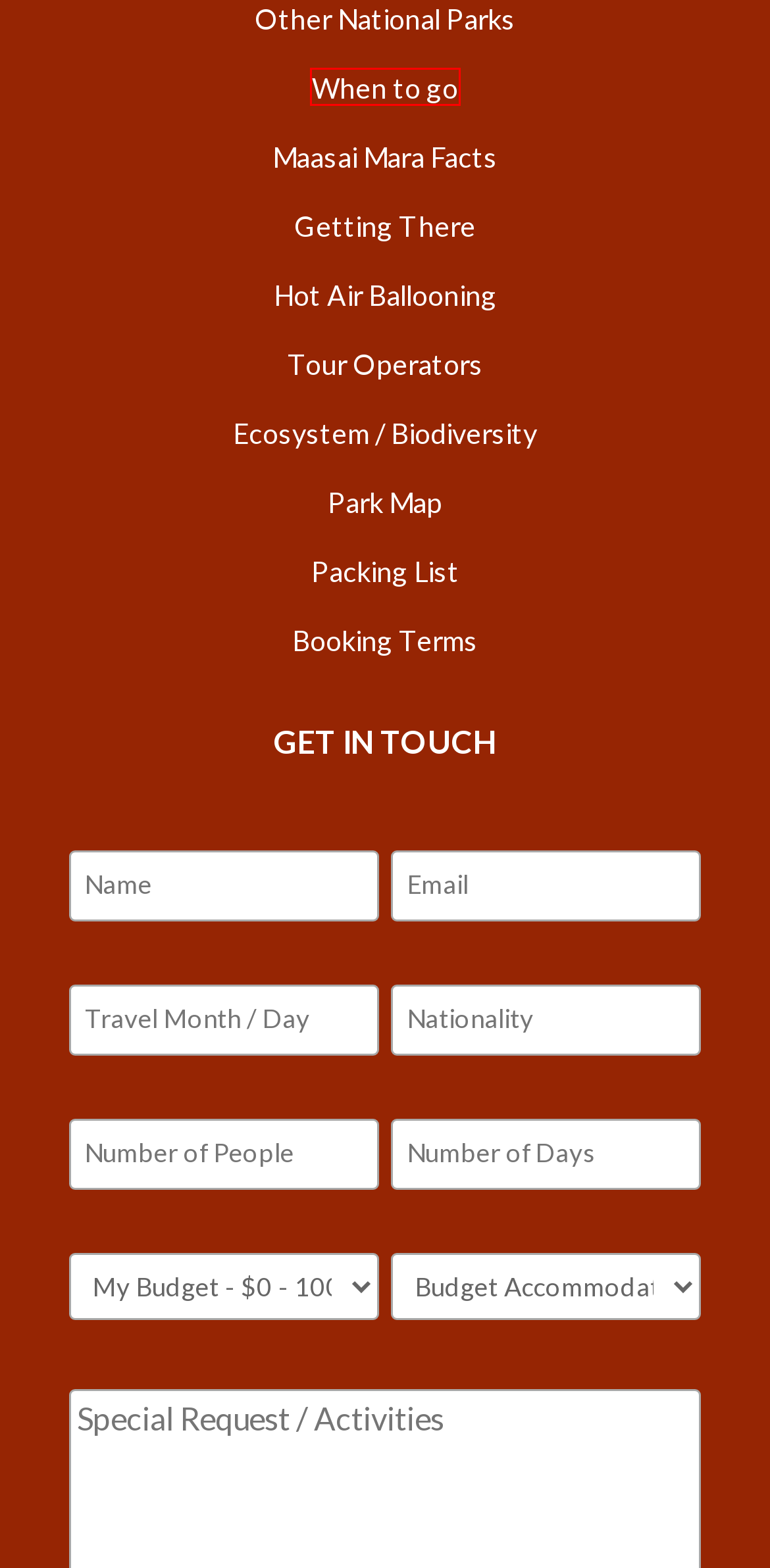Given a screenshot of a webpage with a red bounding box around an element, choose the most appropriate webpage description for the new page displayed after clicking the element within the bounding box. Here are the candidates:
A. 7 Days Tanzania Luxury Safari | Tanzania Wildlife Tours
B. Hot air balloon in Masai Mara - hot air balloon ride in masai mara
C. Masai Mara national park map - map pf masai mara
D. Best time to visit Masai Mara - most appropriate time to visit mara
E. Masai Mara Ecosystem or Biodiversity - biodiversity of masai mara
F. Getting There / Location - how to get to masai mara
G. Facts about Maasai Mara - Masai mara national reserve facts
H. Packing List for Masai Mara - what to pack masai mara

D